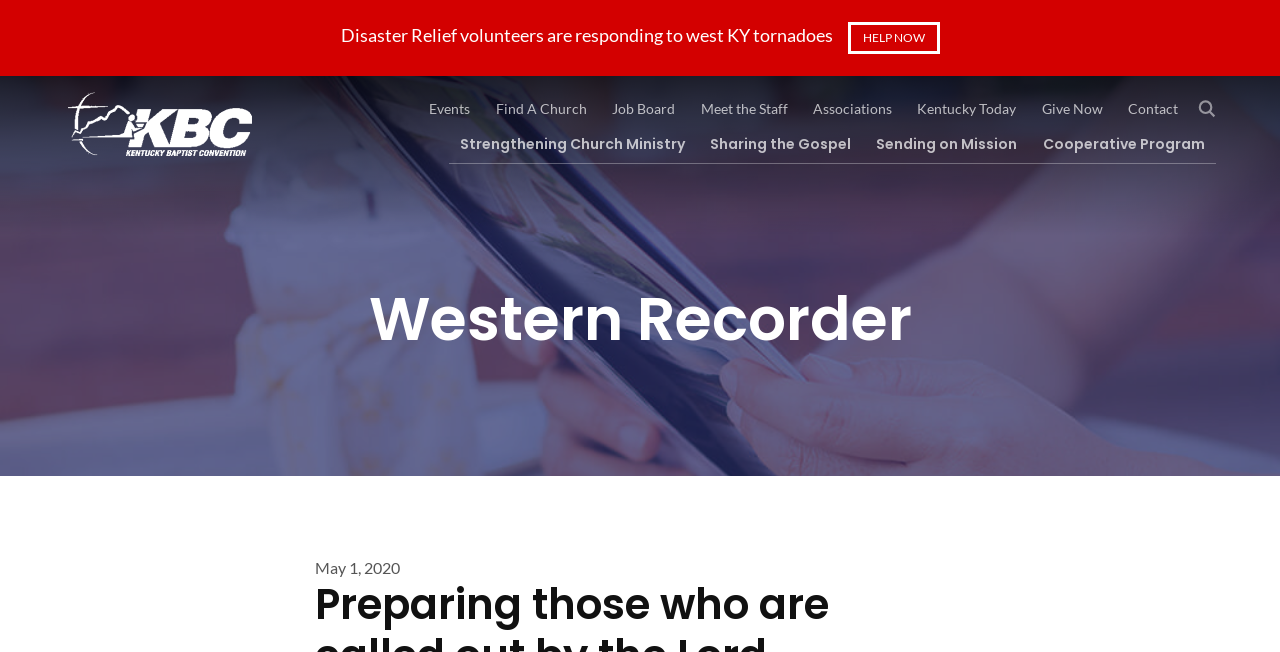Based on the element description "Cooperative Program", predict the bounding box coordinates of the UI element.

[0.806, 0.211, 0.95, 0.249]